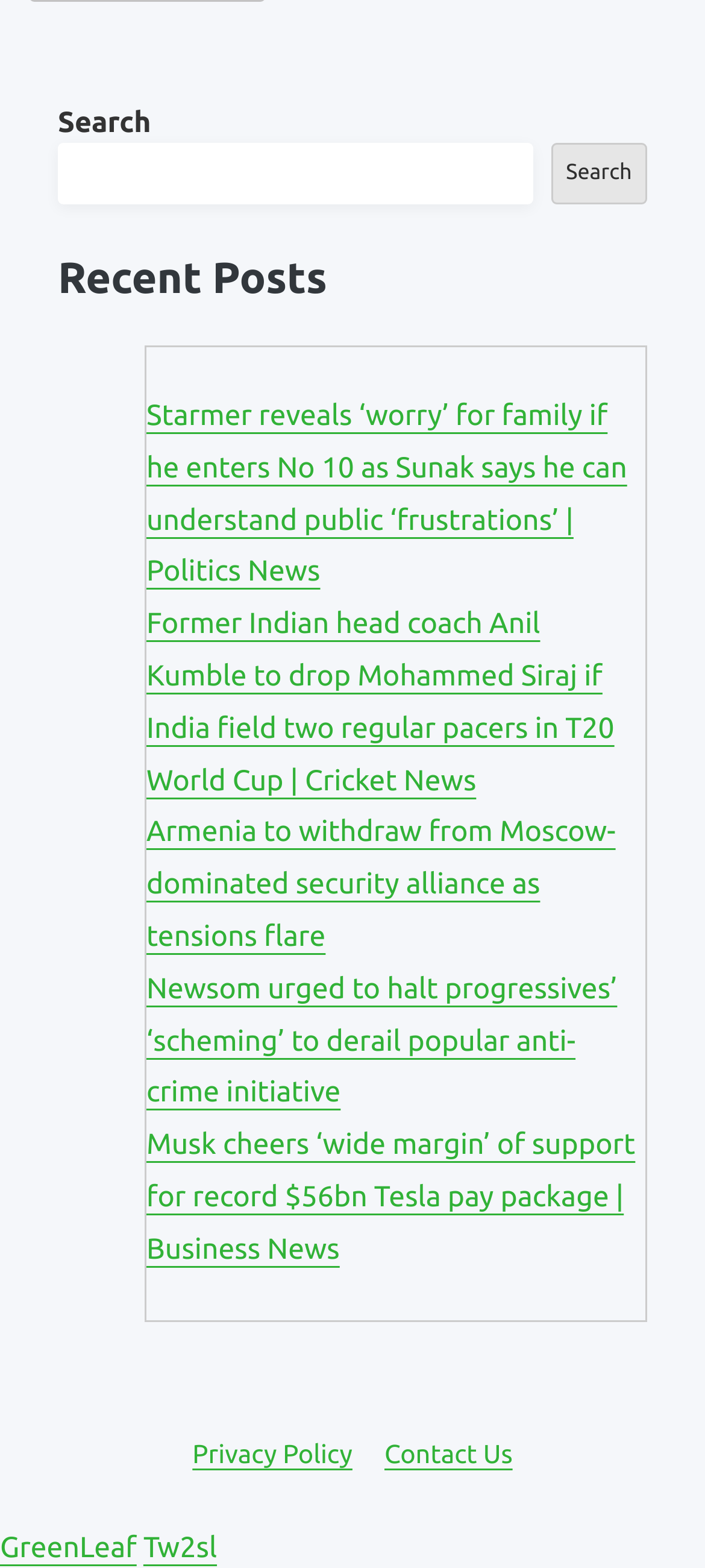Please locate the bounding box coordinates of the element that needs to be clicked to achieve the following instruction: "Visit GreenLeaf website". The coordinates should be four float numbers between 0 and 1, i.e., [left, top, right, bottom].

[0.0, 0.977, 0.194, 0.998]